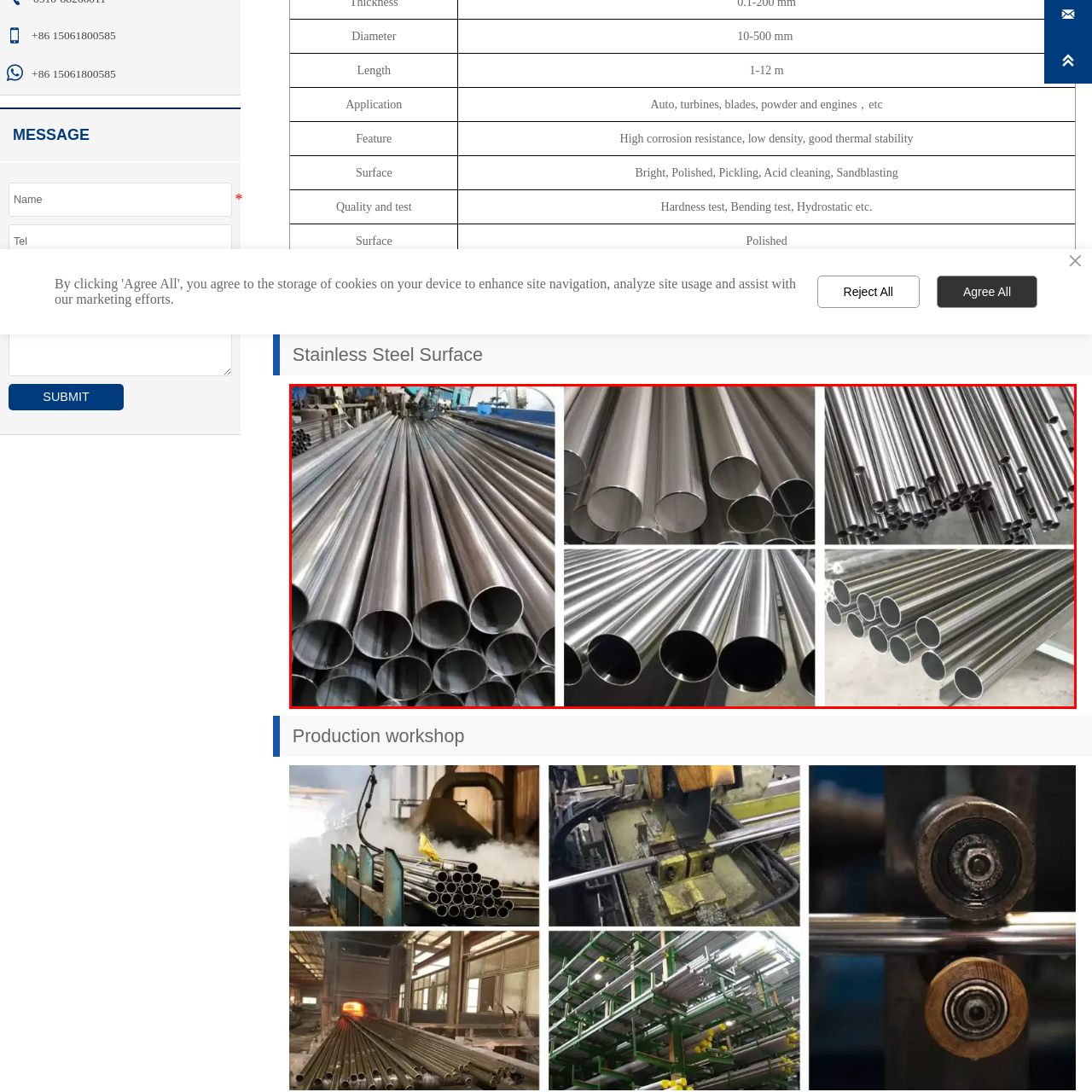Inspect the image within the red box and provide a detailed and thorough answer to the following question: What are the pipes known for?

The caption states that stainless steel products, including the pipes, are known for their high corrosion resistance and durability, making them essential for industries that utilize such materials.